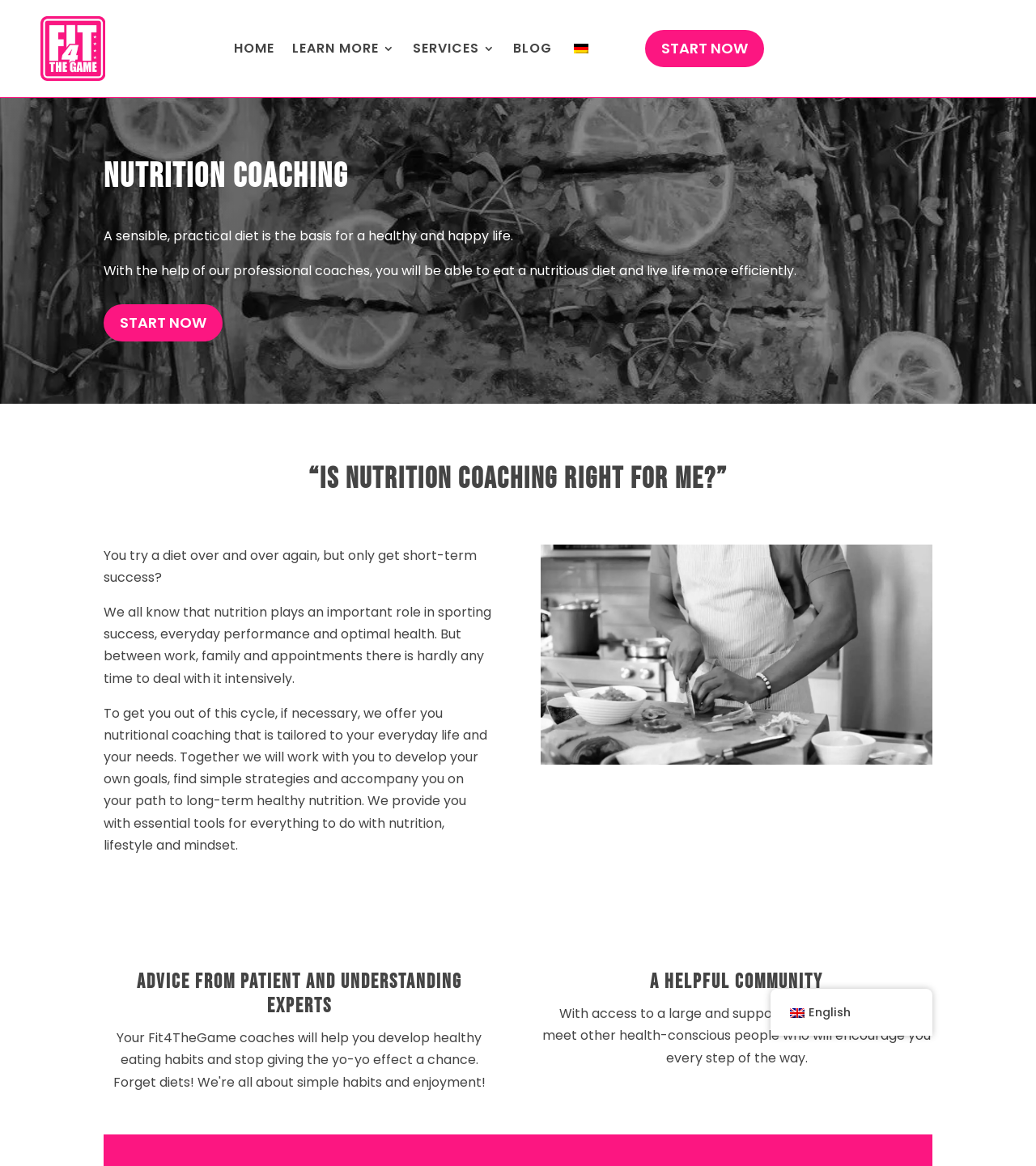Determine the bounding box coordinates for the area that needs to be clicked to fulfill this task: "Click the BLOG link". The coordinates must be given as four float numbers between 0 and 1, i.e., [left, top, right, bottom].

[0.495, 0.014, 0.533, 0.069]